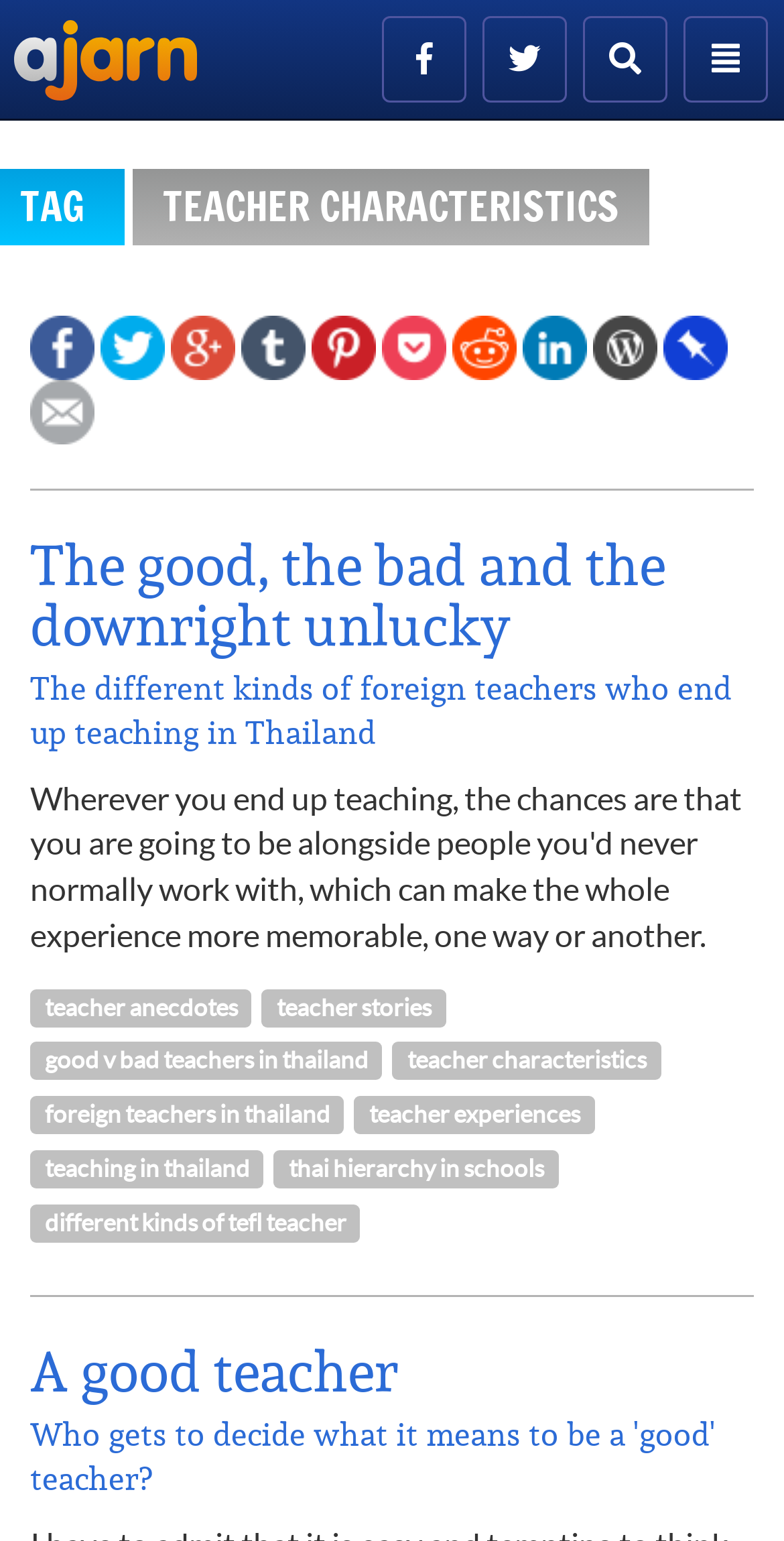Could you locate the bounding box coordinates for the section that should be clicked to accomplish this task: "Toggle navigation".

[0.872, 0.01, 0.979, 0.066]